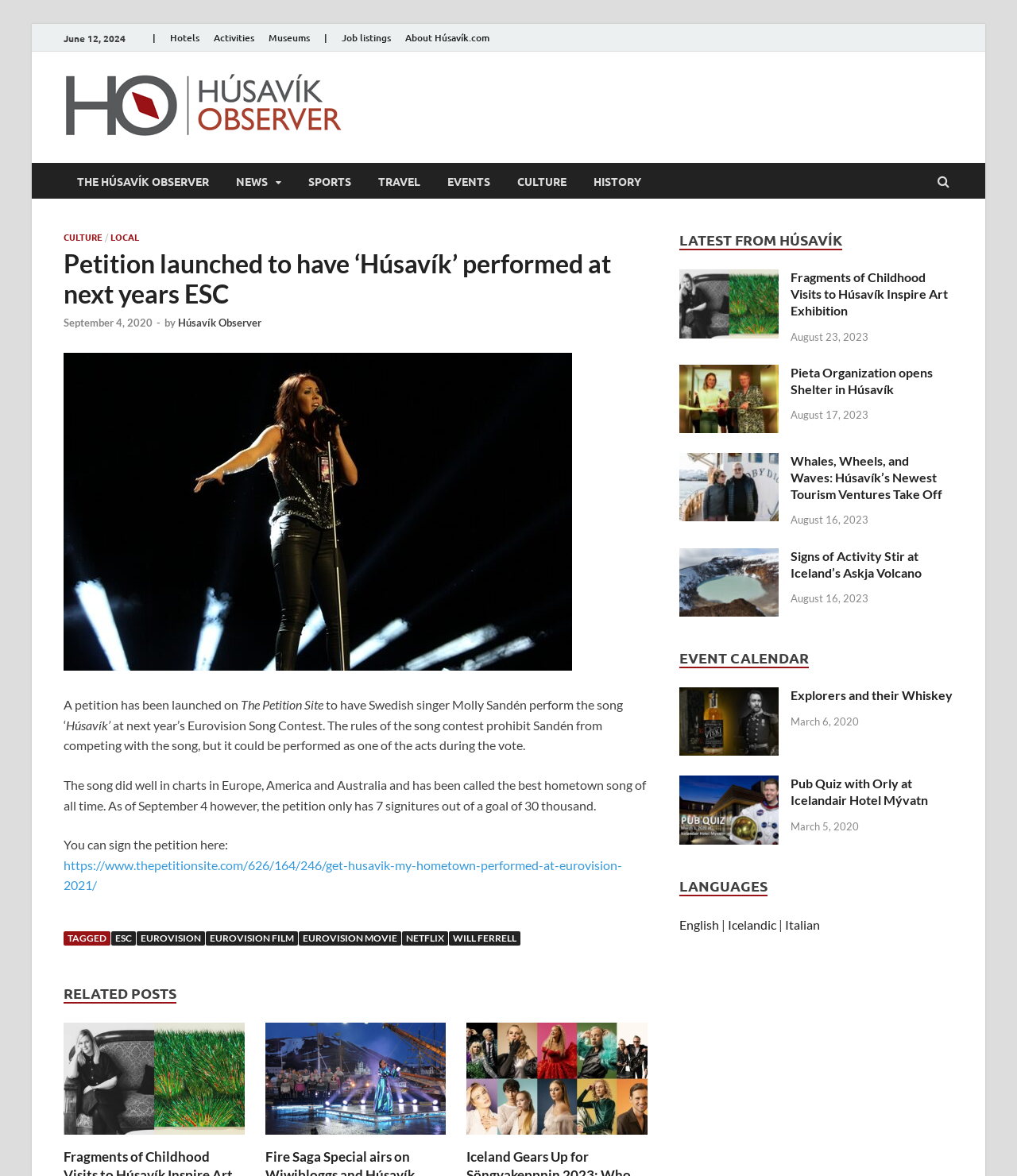Specify the bounding box coordinates of the area to click in order to execute this command: 'Read the latest news from Húsavík'. The coordinates should consist of four float numbers ranging from 0 to 1, and should be formatted as [left, top, right, bottom].

[0.668, 0.196, 0.828, 0.213]